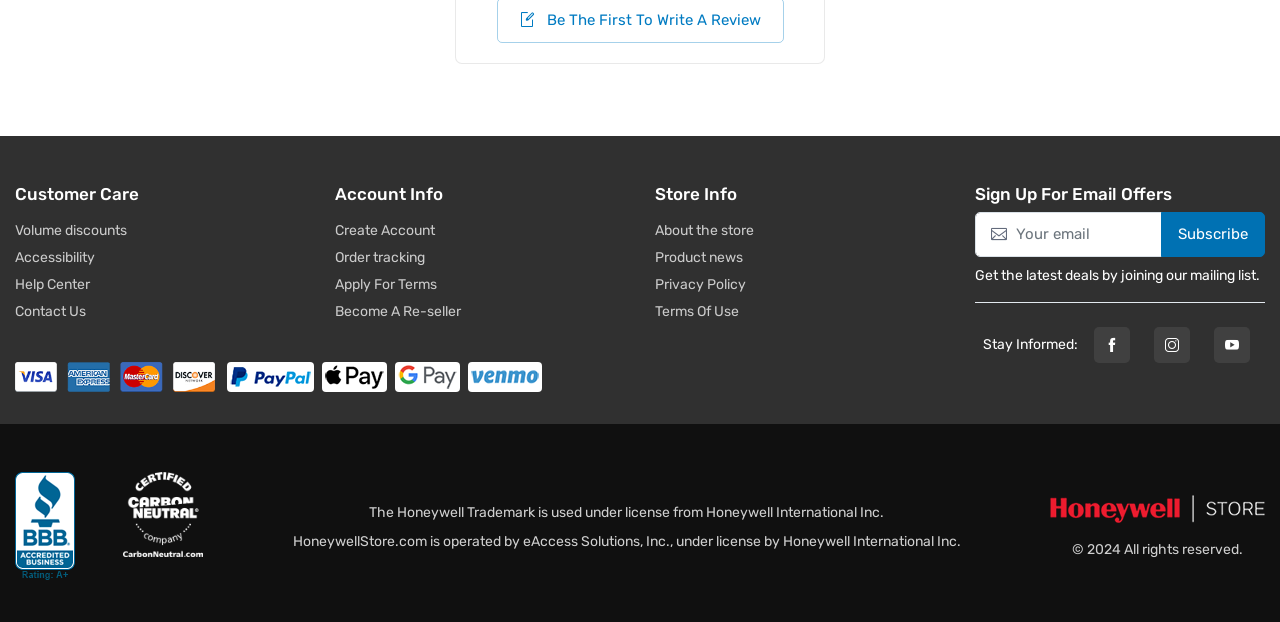Reply to the question with a single word or phrase:
How can I track my order?

Order tracking link